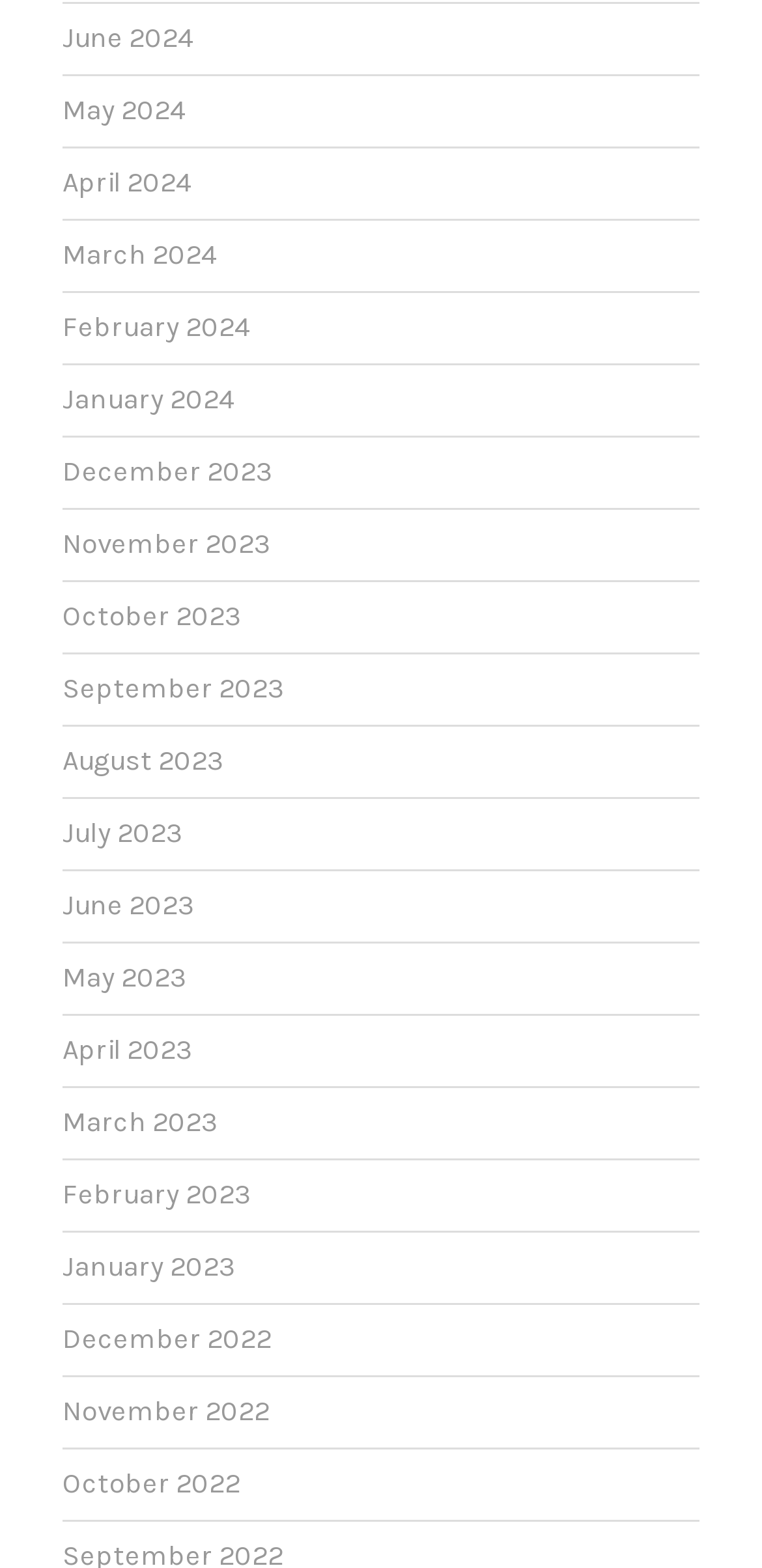How many months are available in 2024? Please answer the question using a single word or phrase based on the image.

6